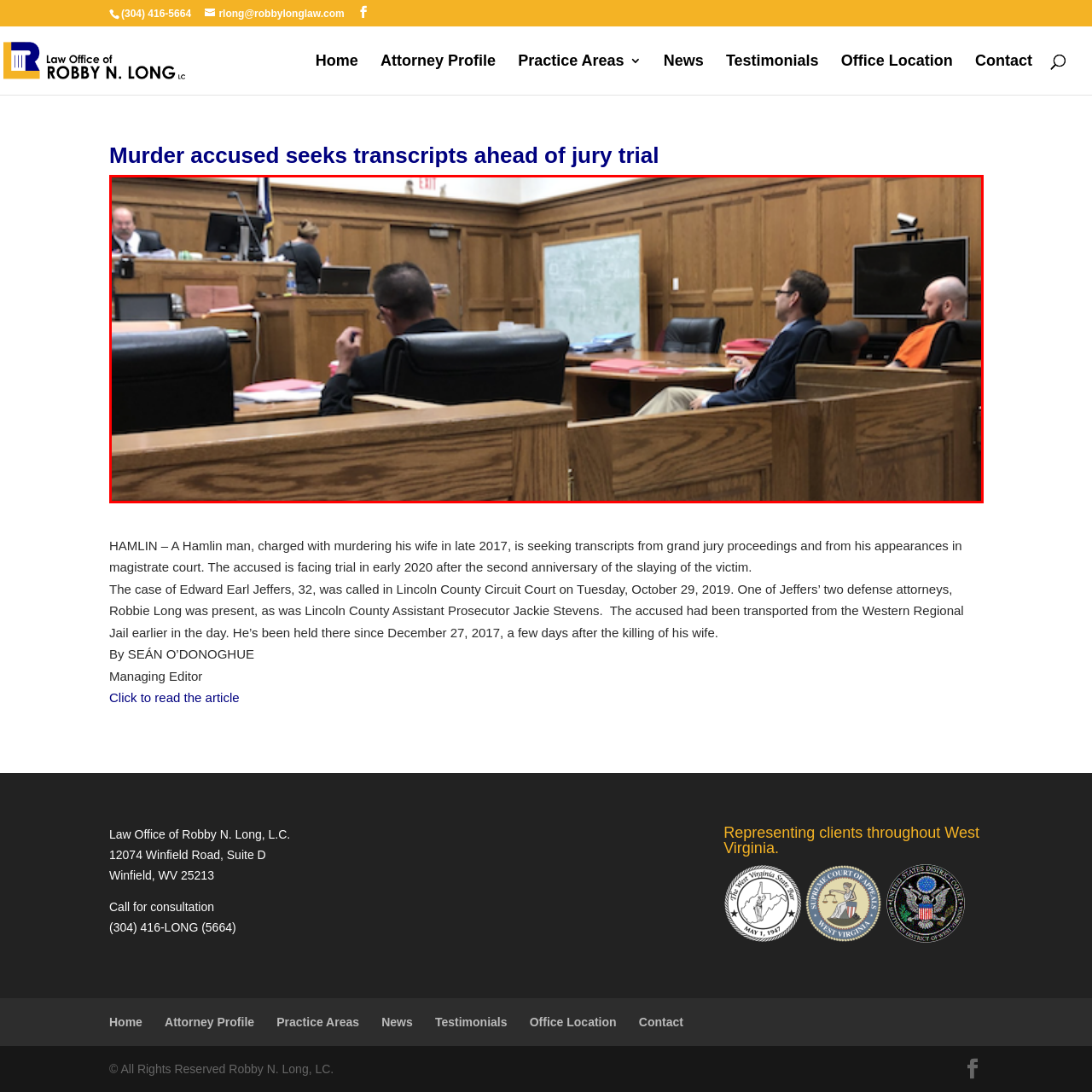What is the purpose of the monitor and large board in the background?
Please analyze the segment of the image inside the red bounding box and respond with a single word or phrase.

visual presentations or evidence